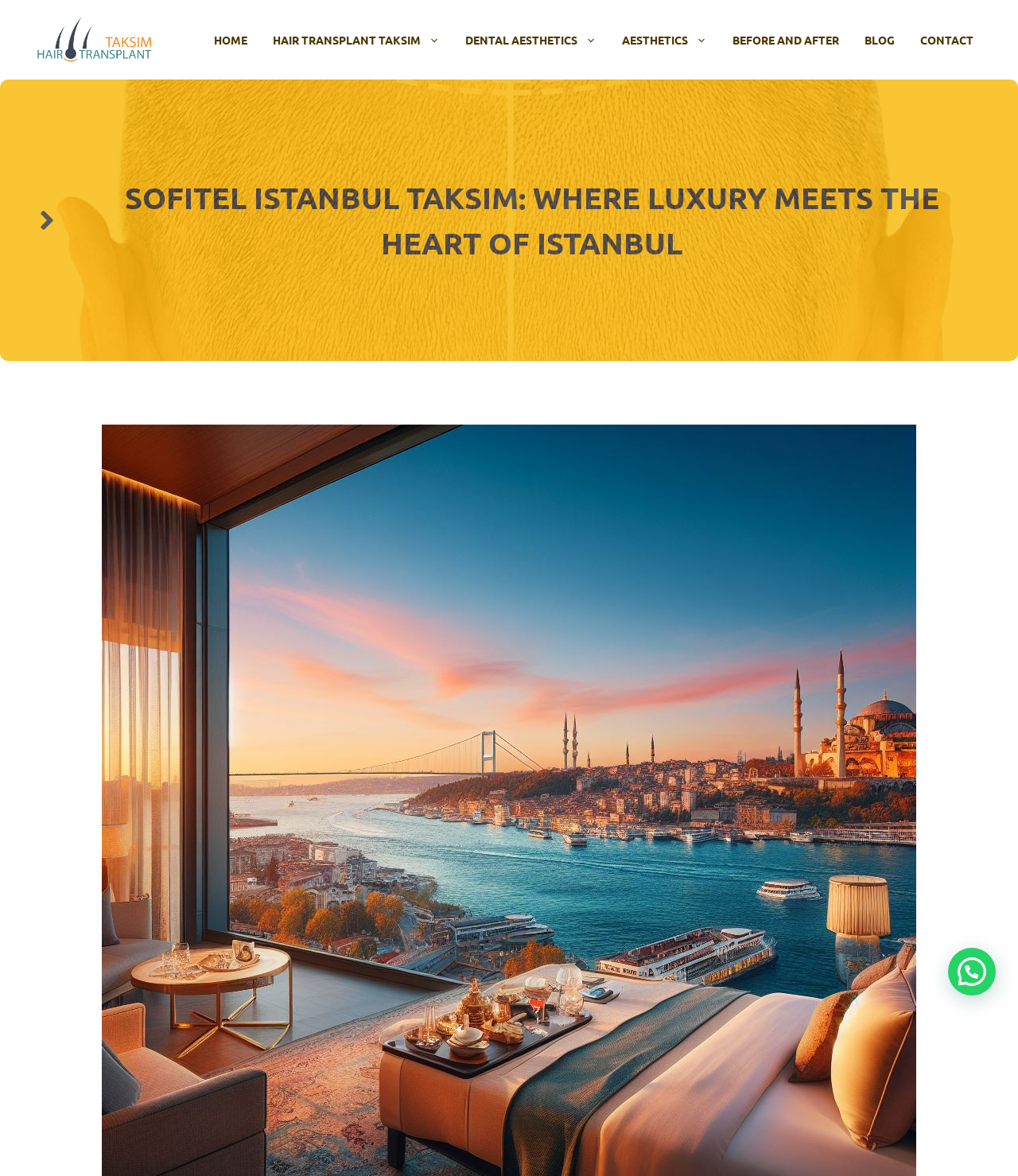Please specify the coordinates of the bounding box for the element that should be clicked to carry out this instruction: "Visit the HairTransplantTaksim.com website". The coordinates must be four float numbers between 0 and 1, formatted as [left, top, right, bottom].

[0.031, 0.025, 0.156, 0.039]